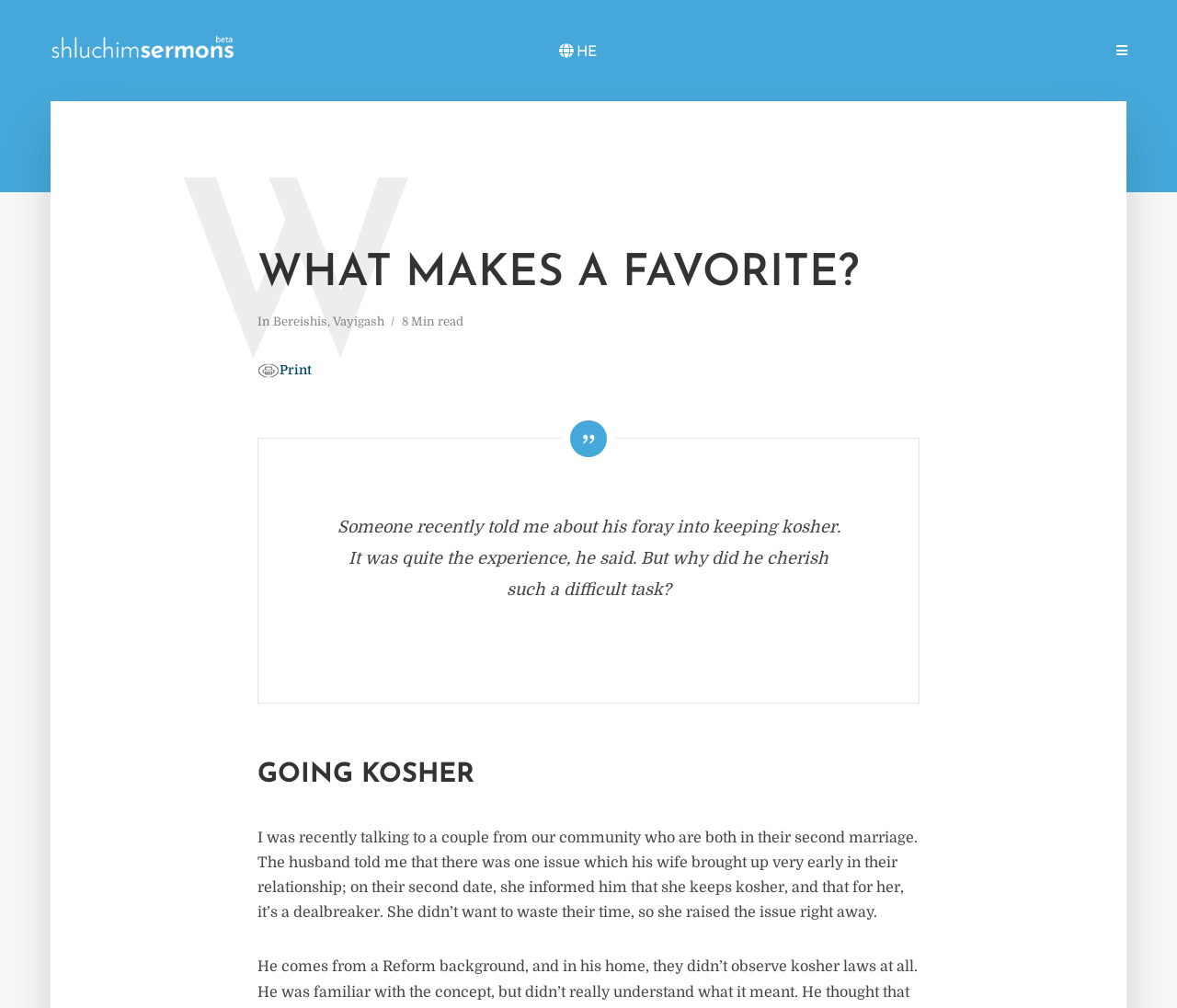Provide the bounding box coordinates of the area you need to click to execute the following instruction: "Go to the 'HOME' page".

[0.511, 0.032, 0.56, 0.068]